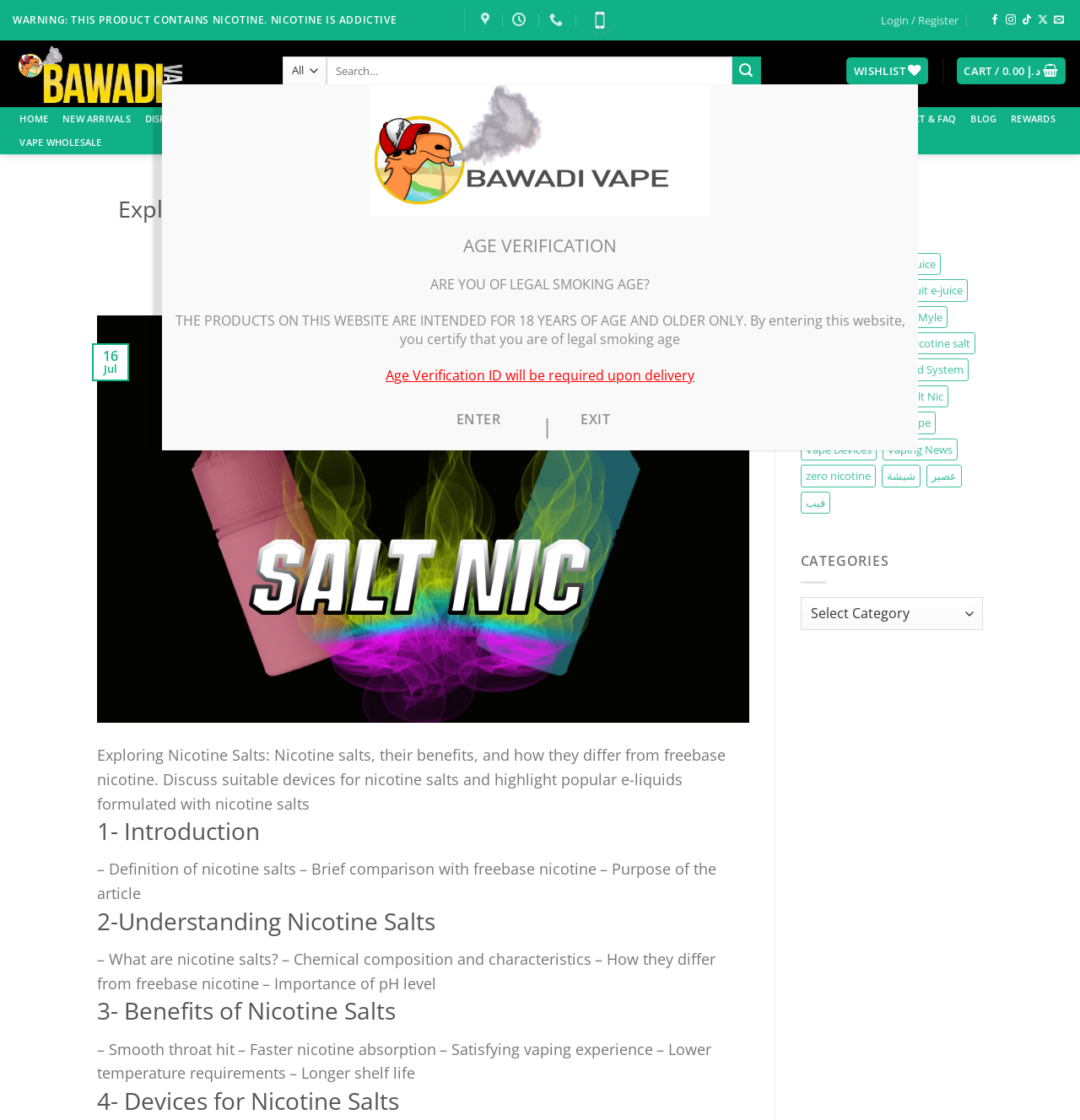What is the warning message on the top of the page?
Examine the image and give a concise answer in one word or a short phrase.

WARNING: THIS PRODUCT CONTAINS NICOTINE. NICOTINE IS ADDICTIVE